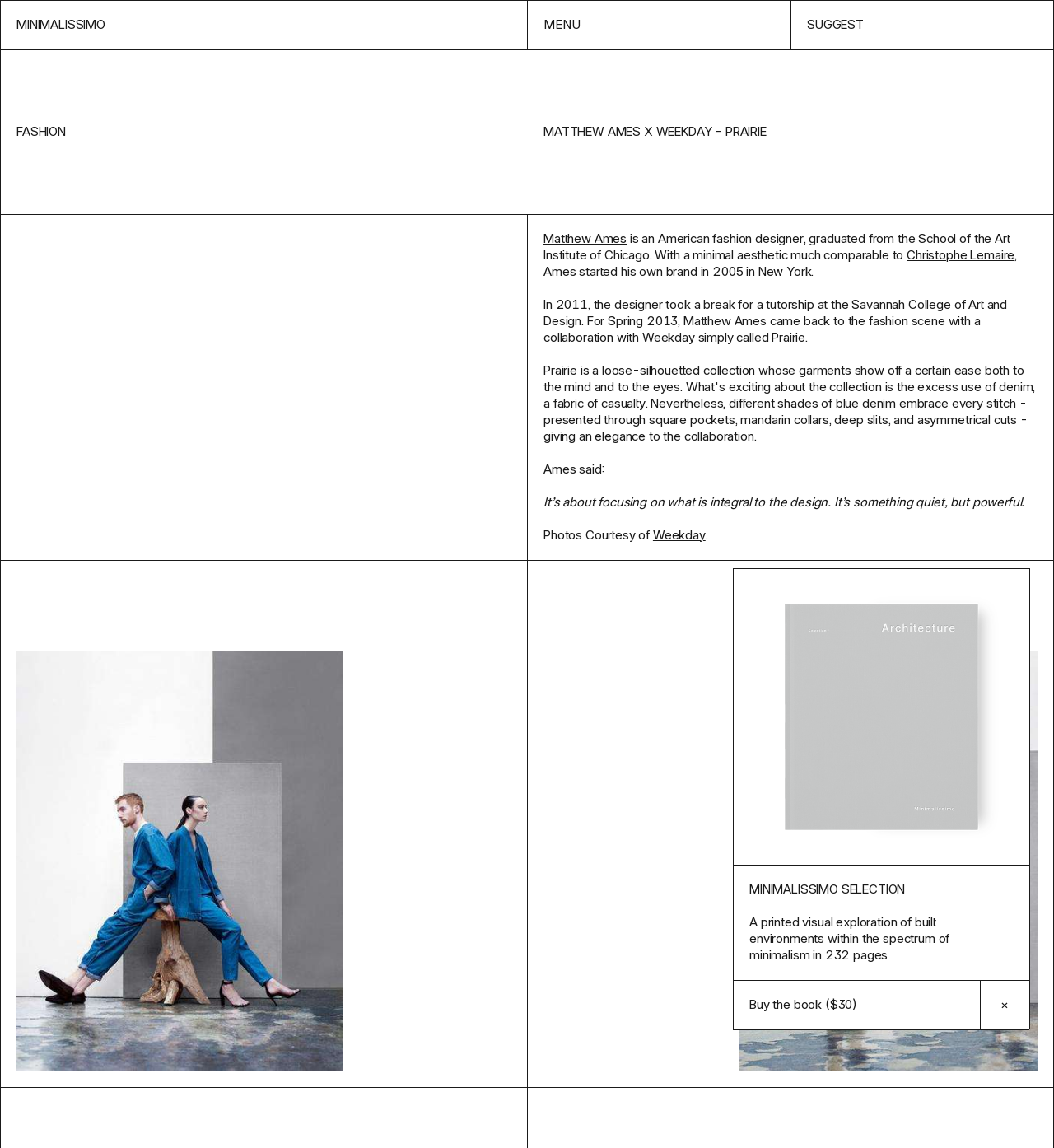Based on the visual content of the image, answer the question thoroughly: What is the name of the brand Matthew Ames started in 2005?

According to the webpage content, 'Ames started his own brand in 2005 in New York.', we can conclude that the brand Matthew Ames started in 2005 is his own brand.